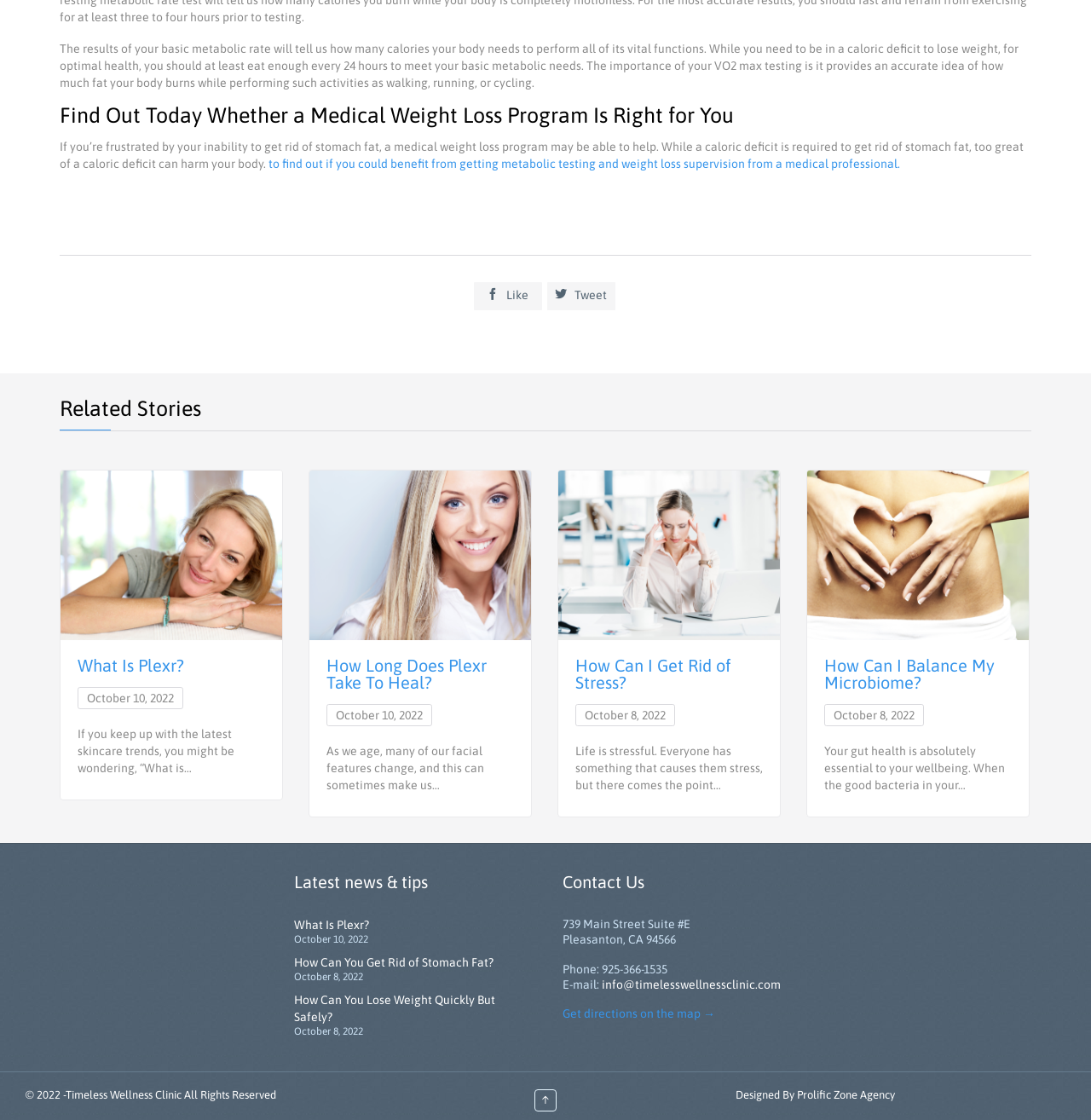What is the purpose of a medical weight loss program?
Please provide a comprehensive answer based on the visual information in the image.

Based on the text, a medical weight loss program is mentioned as a potential solution for individuals who are frustrated with their inability to get rid of stomach fat. The program is intended to provide guidance and support for weight loss, suggesting that its purpose is to help individuals achieve their weight loss goals.